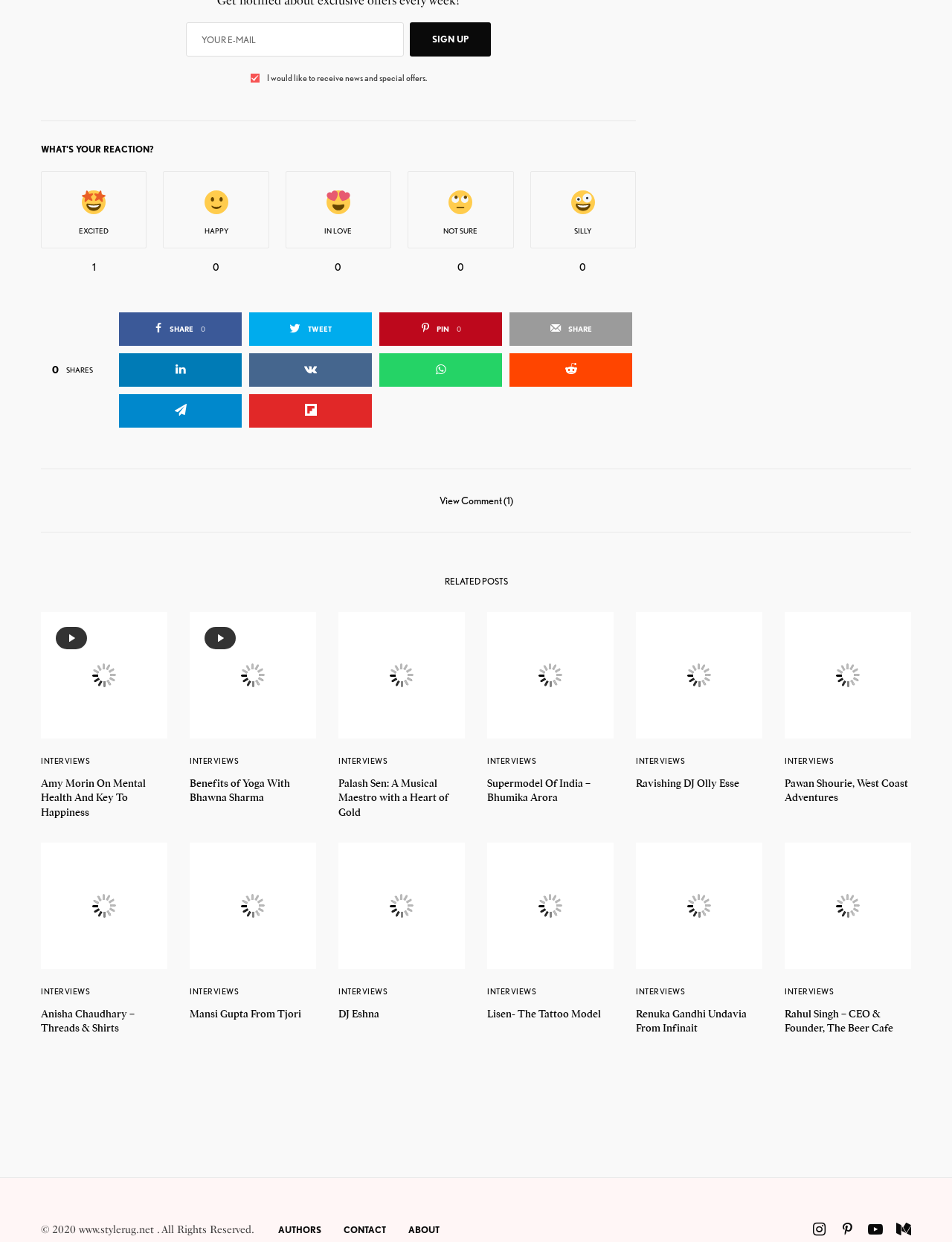Pinpoint the bounding box coordinates of the area that should be clicked to complete the following instruction: "Read interview with Amy Morin". The coordinates must be given as four float numbers between 0 and 1, i.e., [left, top, right, bottom].

[0.043, 0.493, 0.176, 0.595]